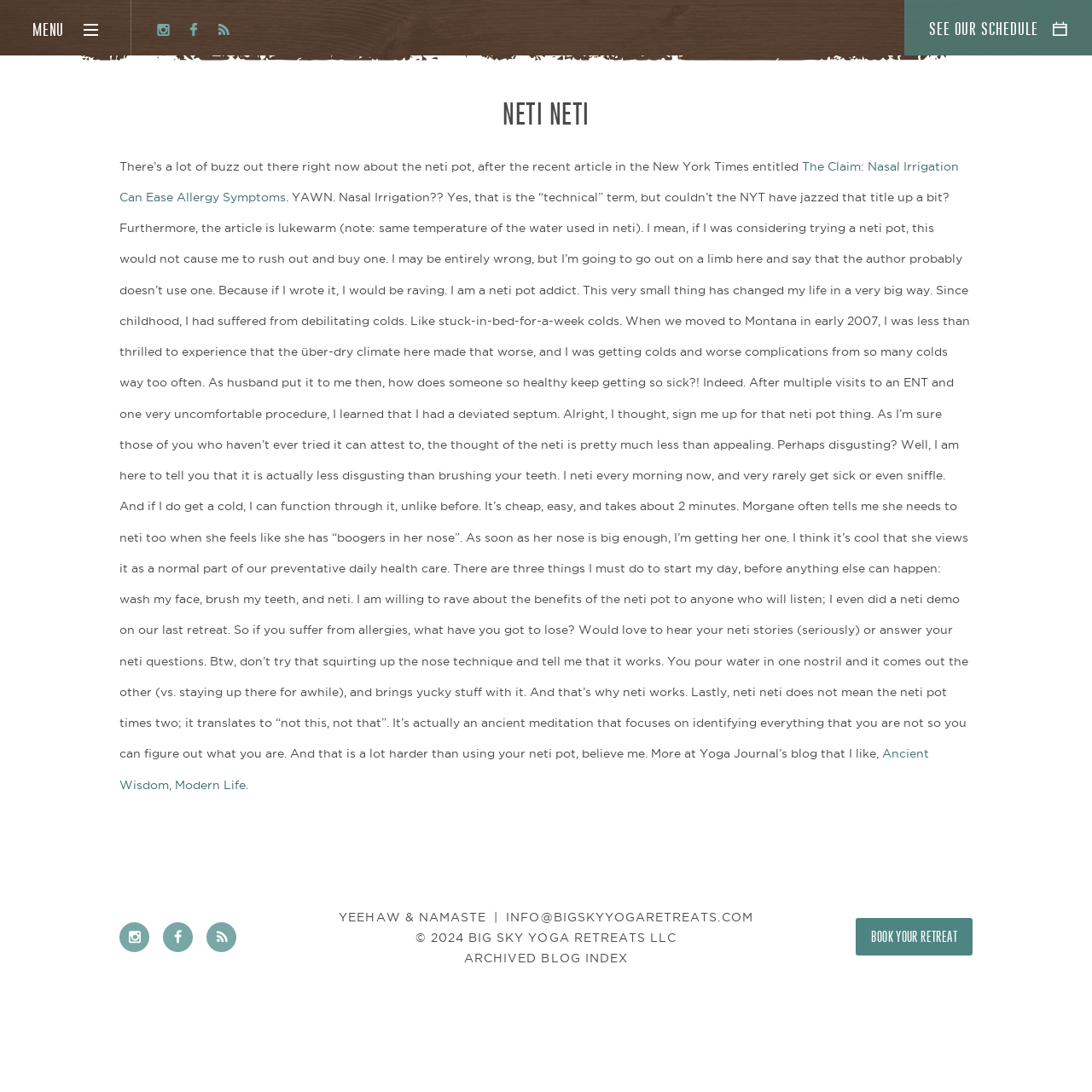Please identify the bounding box coordinates of the region to click in order to complete the task: "Read the comments section". The coordinates must be four float numbers between 0 and 1, specified as [left, top, right, bottom].

None